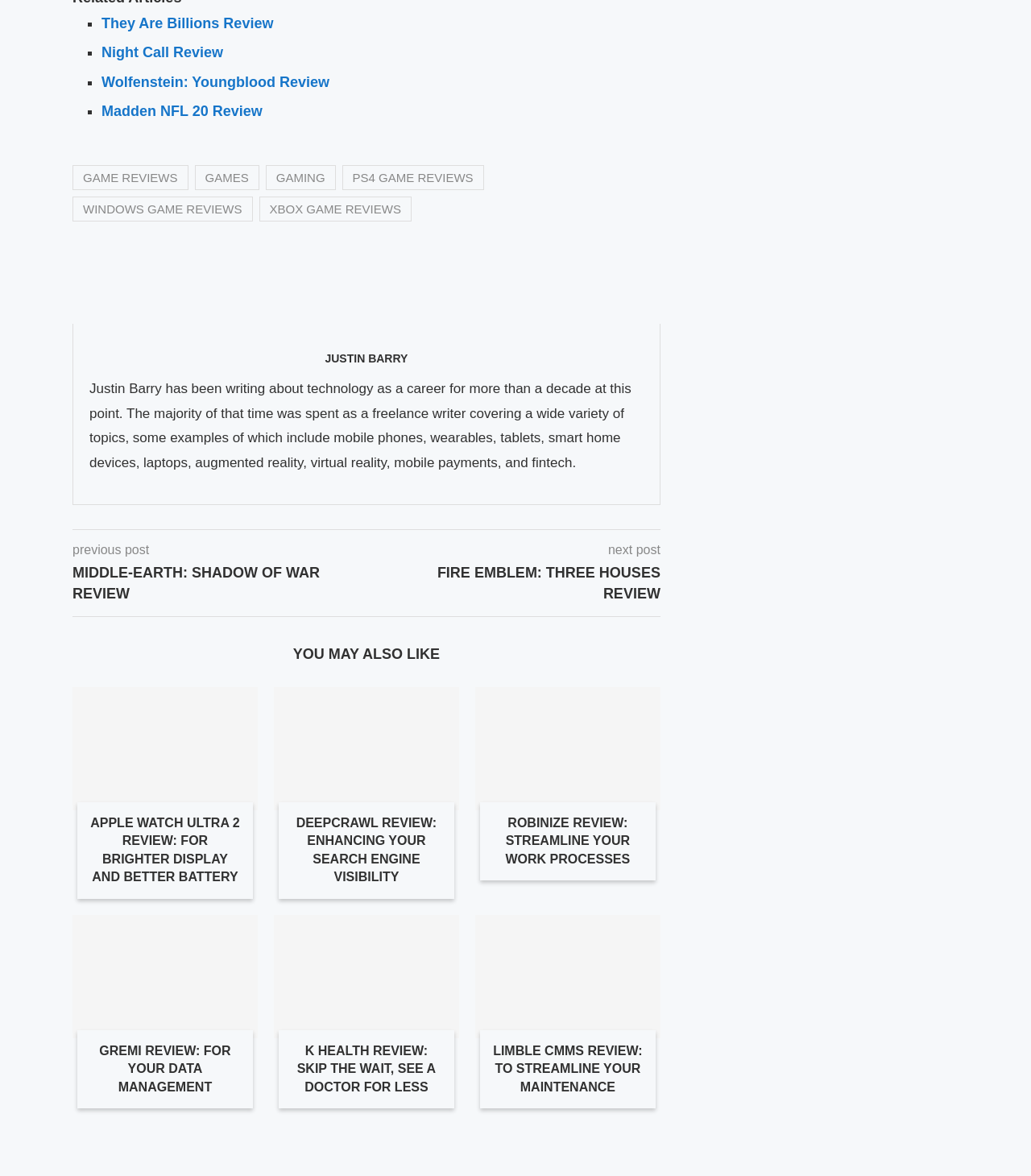What is the category of the 'GAME REVIEWS' link?
Craft a detailed and extensive response to the question.

The 'GAME REVIEWS' link is categorized under 'PS4 GAME REVIEWS', which is one of the links in the same section.